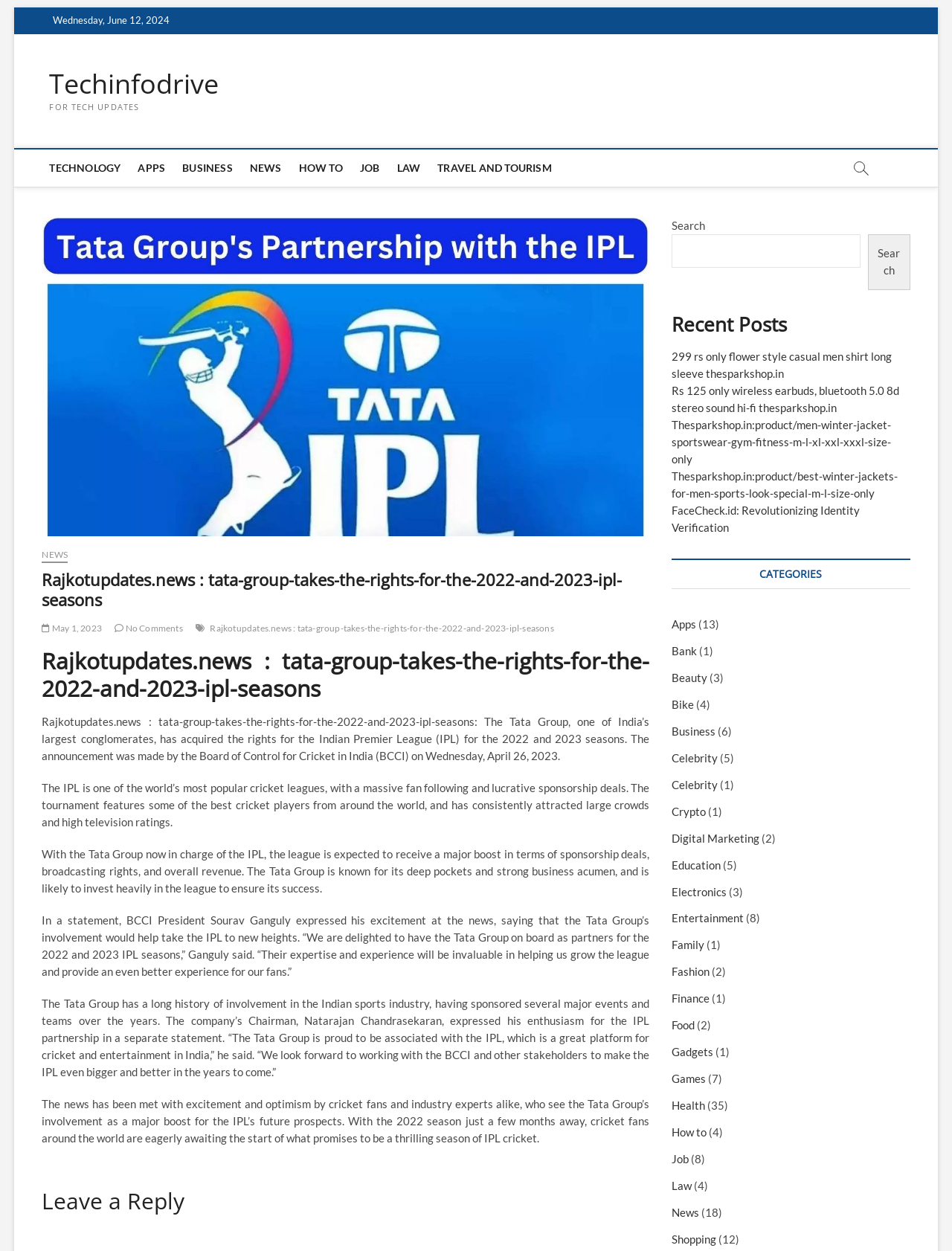Determine the bounding box coordinates of the clickable area required to perform the following instruction: "Read the 'Rajkotupdates.news : tata-group-takes-the-rights-for-the-2022-and-2023-ipl-seasons' article". The coordinates should be represented as four float numbers between 0 and 1: [left, top, right, bottom].

[0.044, 0.455, 0.682, 0.488]